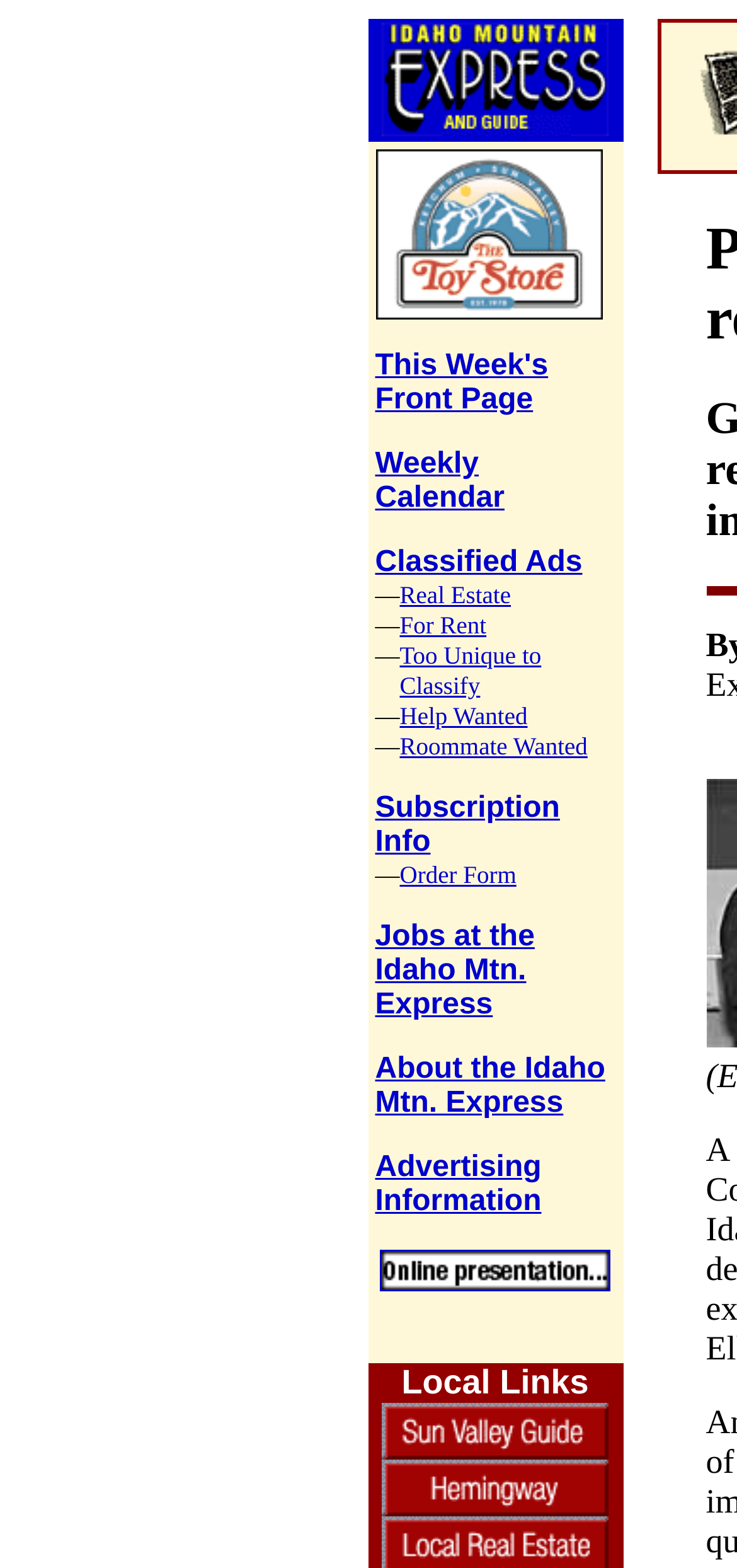Observe the image and answer the following question in detail: What is the name of the newspaper?

The name of the newspaper can be inferred from the root element 'Idaho Mountain Express: Public to ITD: at least replace Greenhorn Bridge' which suggests that the webpage is related to the Idaho Mountain Express newspaper.